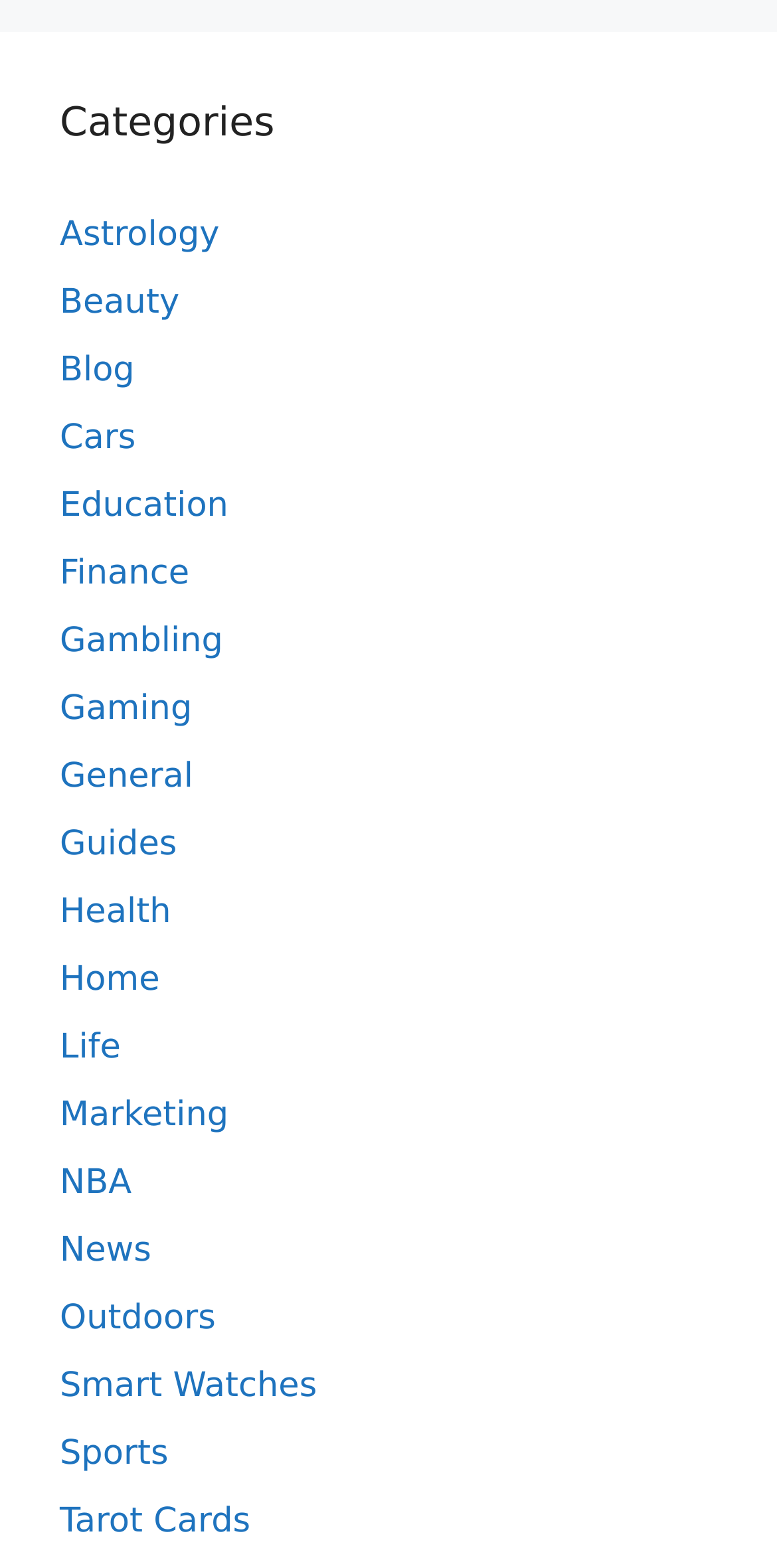Is there a category for Sports?
Examine the image and provide an in-depth answer to the question.

Among the list of categories, I can see a link labeled 'Sports', which indicates that there is a category dedicated to Sports on this webpage.